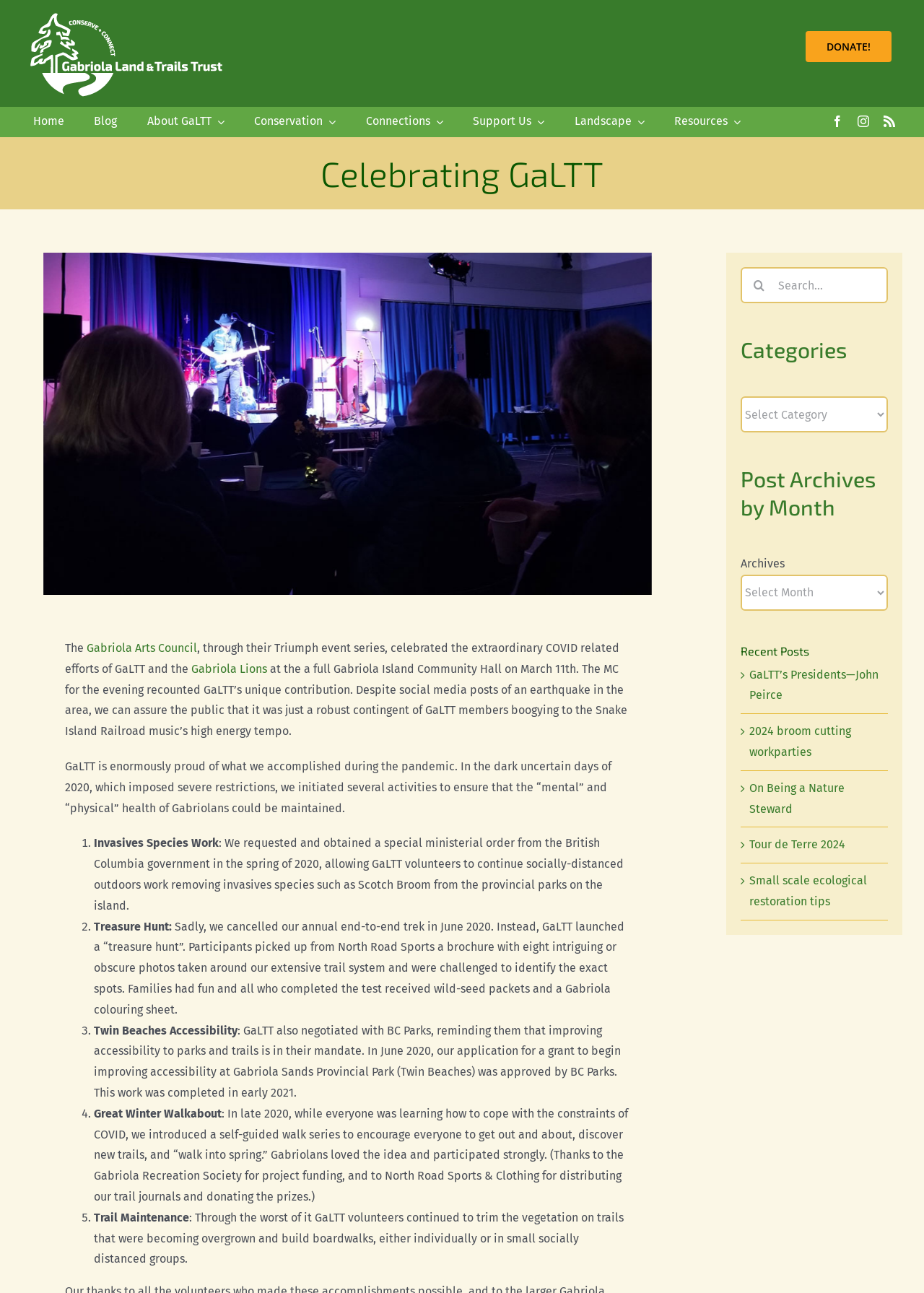What is the purpose of the 'Search for:' box?
Based on the image, answer the question with as much detail as possible.

The 'Search for:' box is a search function located at the bottom right corner of the webpage, within the bounding box coordinates of [0.801, 0.208, 0.84, 0.235]. It allows users to search for specific content on the website.